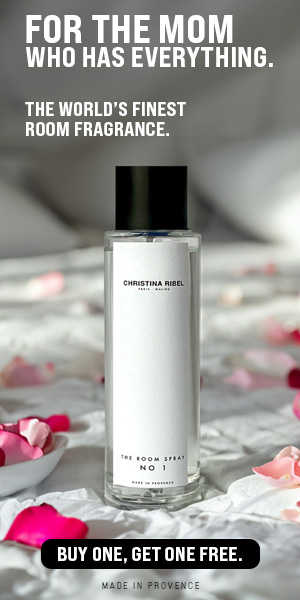Use a single word or phrase to answer the following:
What is the offer mentioned in the caption?

BUY ONE, GET ONE FREE